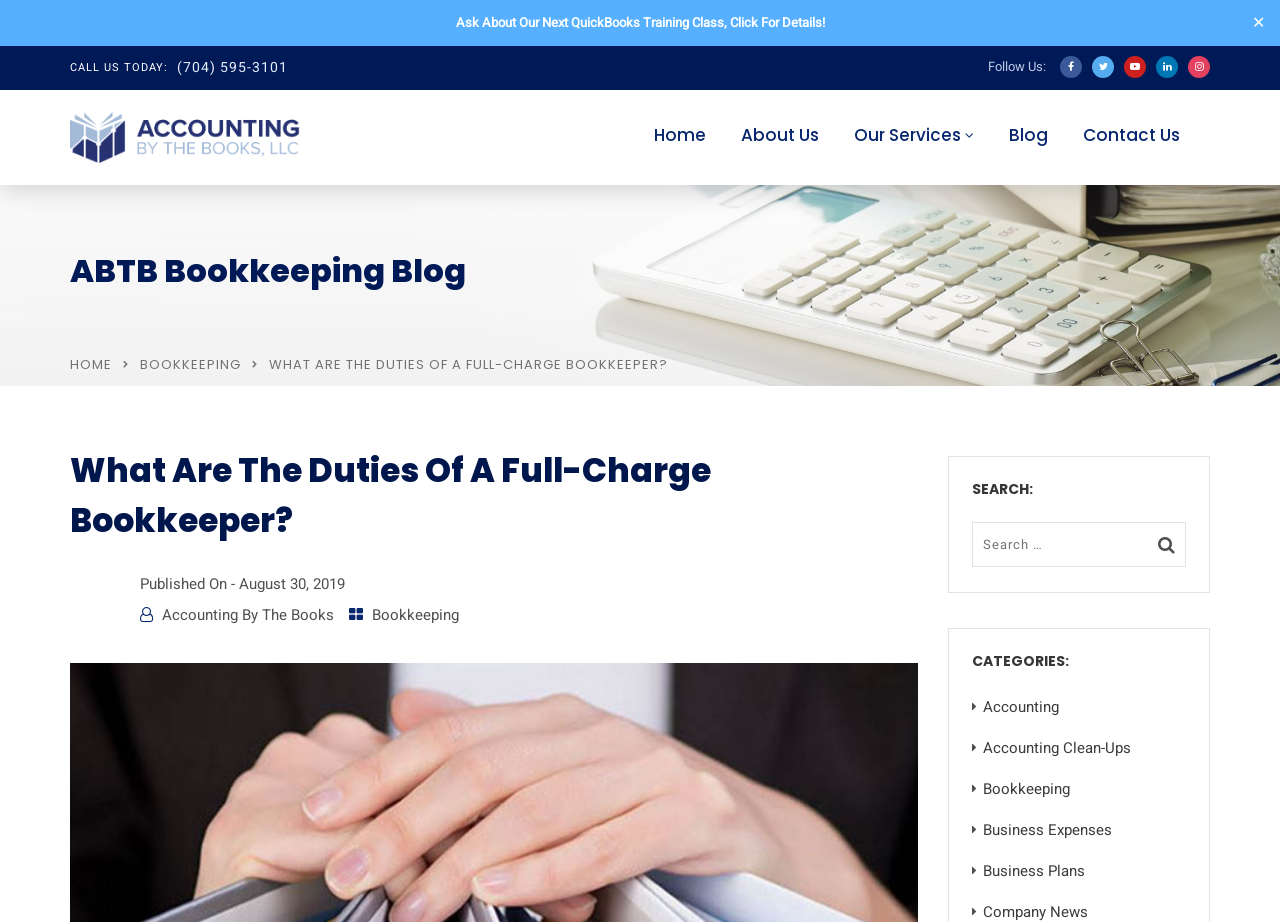Pinpoint the bounding box coordinates for the area that should be clicked to perform the following instruction: "Call the phone number".

[0.138, 0.061, 0.225, 0.086]